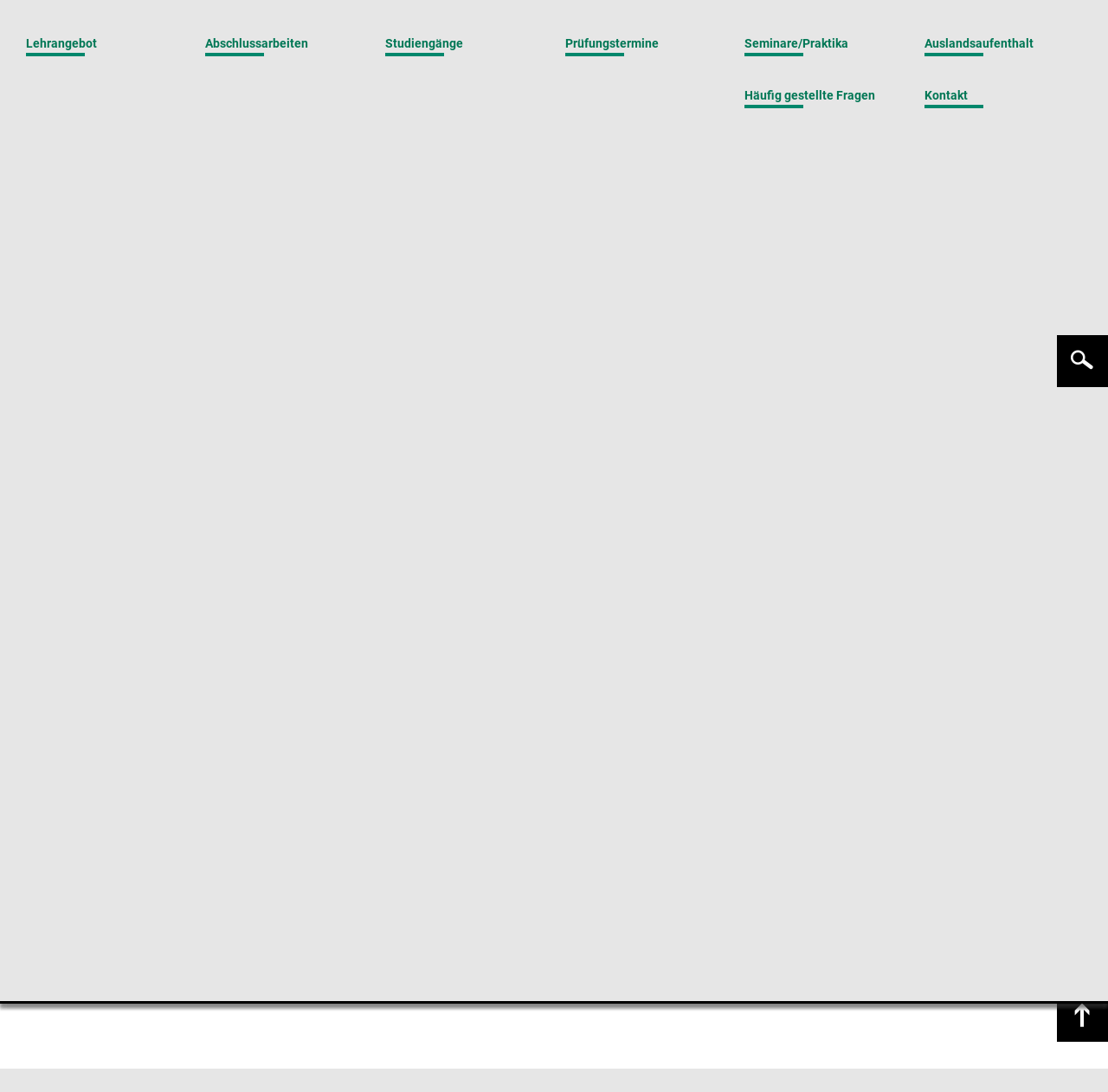Provide a brief response in the form of a single word or phrase:
What is the type of publication?

Referierte Veröffentlichung